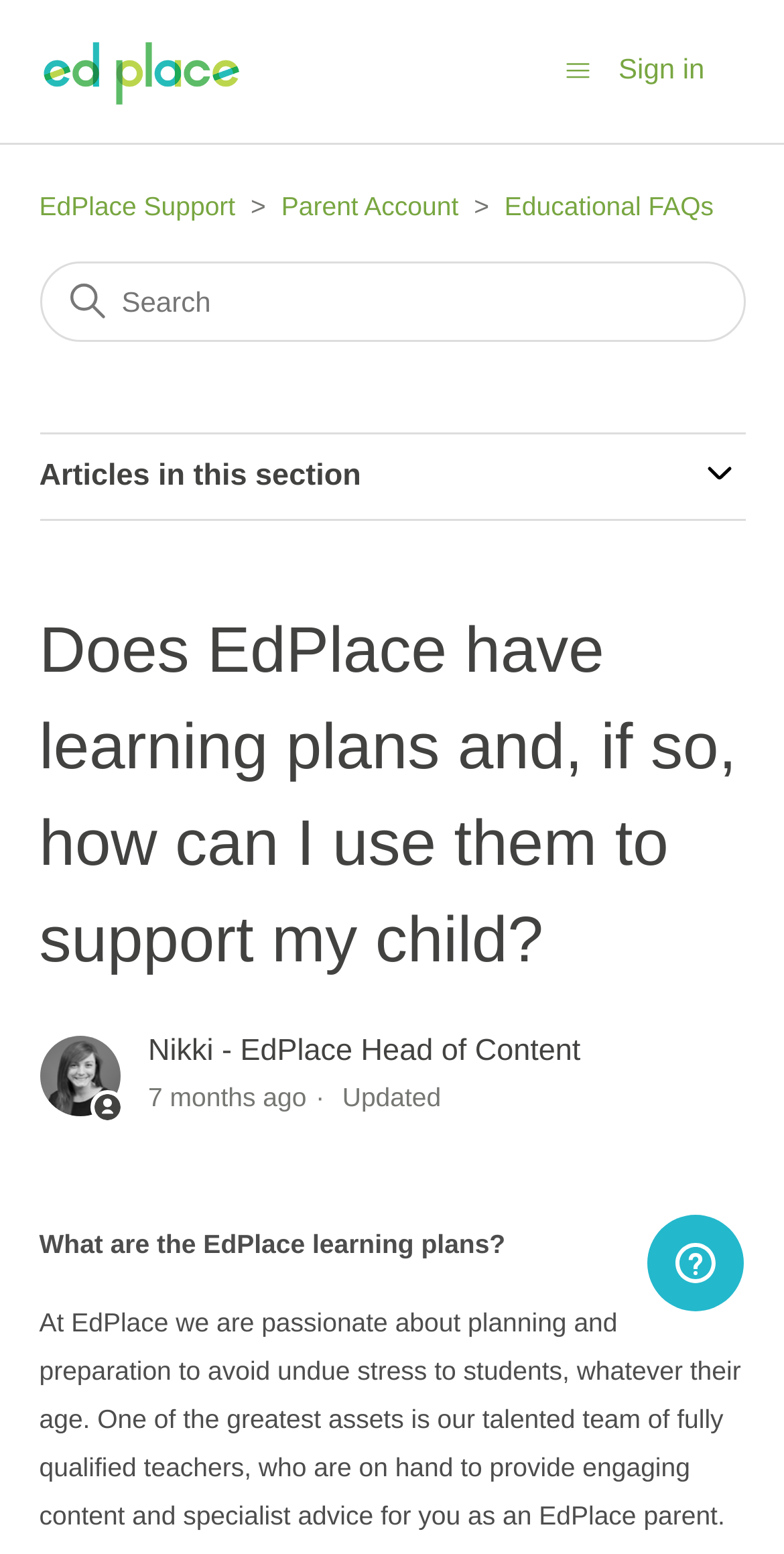What is the function of the button with the image?
Refer to the image and respond with a one-word or short-phrase answer.

Toggle navigation menu